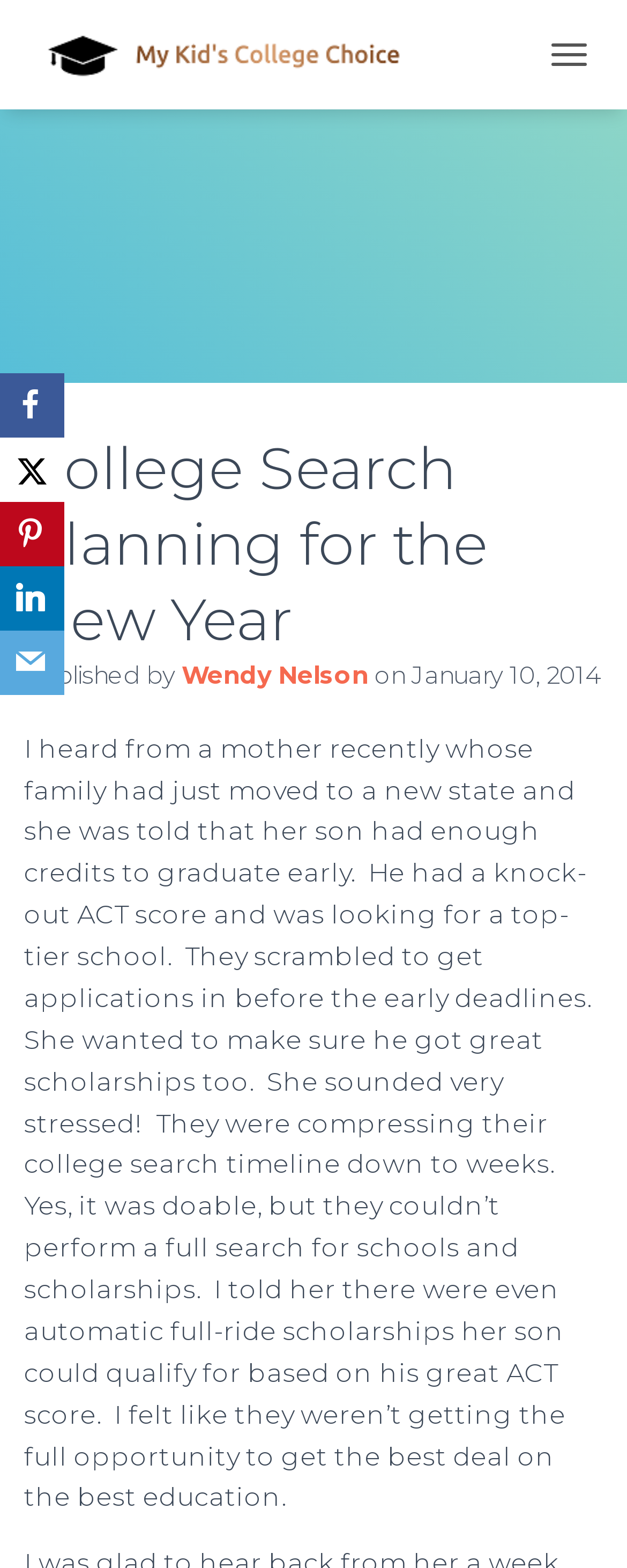What is the name of the website?
Refer to the screenshot and answer in one word or phrase.

My Kid's College Choice